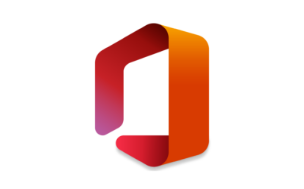What applications are part of Microsoft Office?
Give a single word or phrase as your answer by examining the image.

Word, Excel, PowerPoint, Outlook